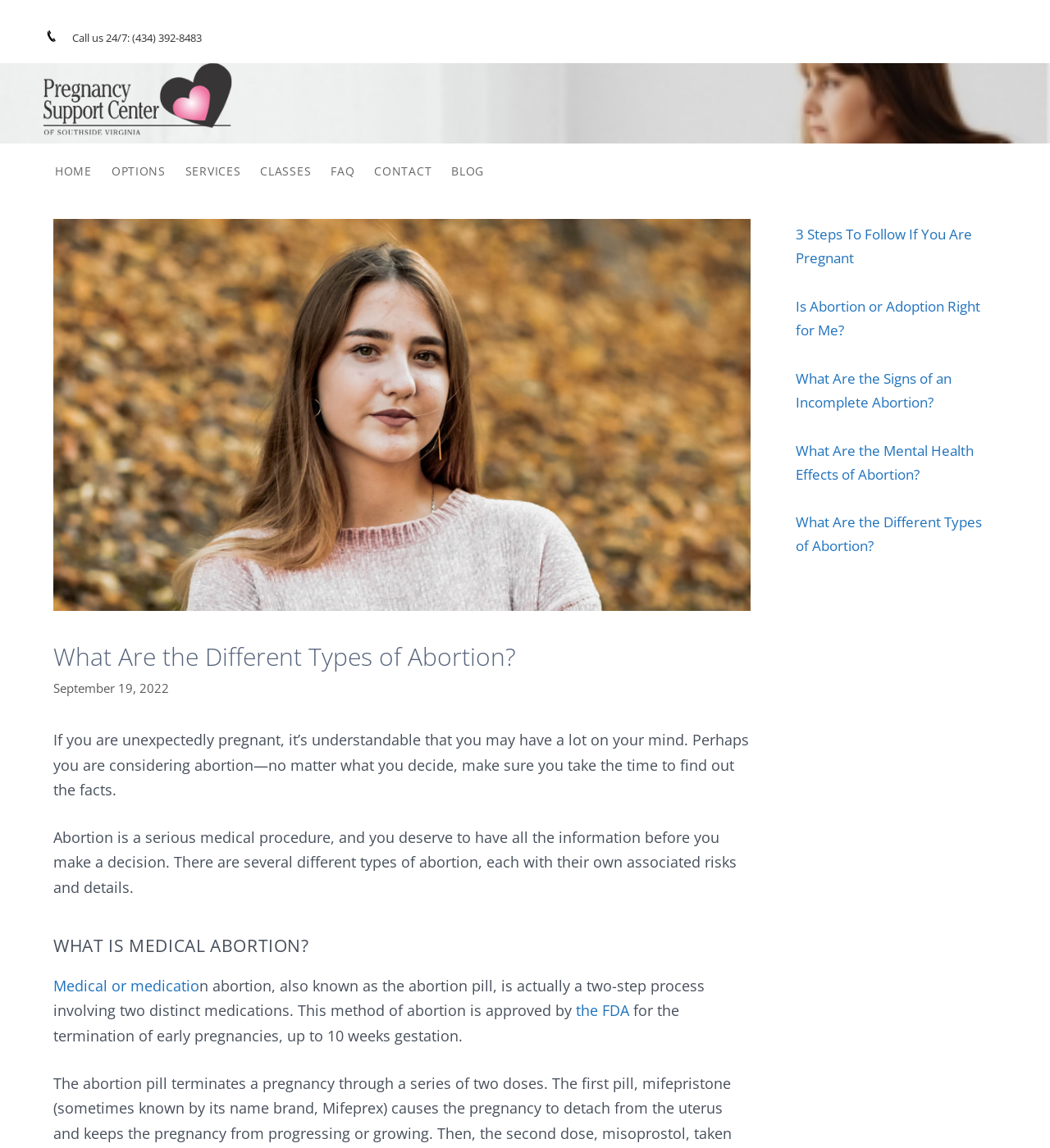Determine the bounding box coordinates of the clickable region to carry out the instruction: "Click the '3 Steps To Follow If You Are Pregnant' link".

[0.758, 0.196, 0.926, 0.233]